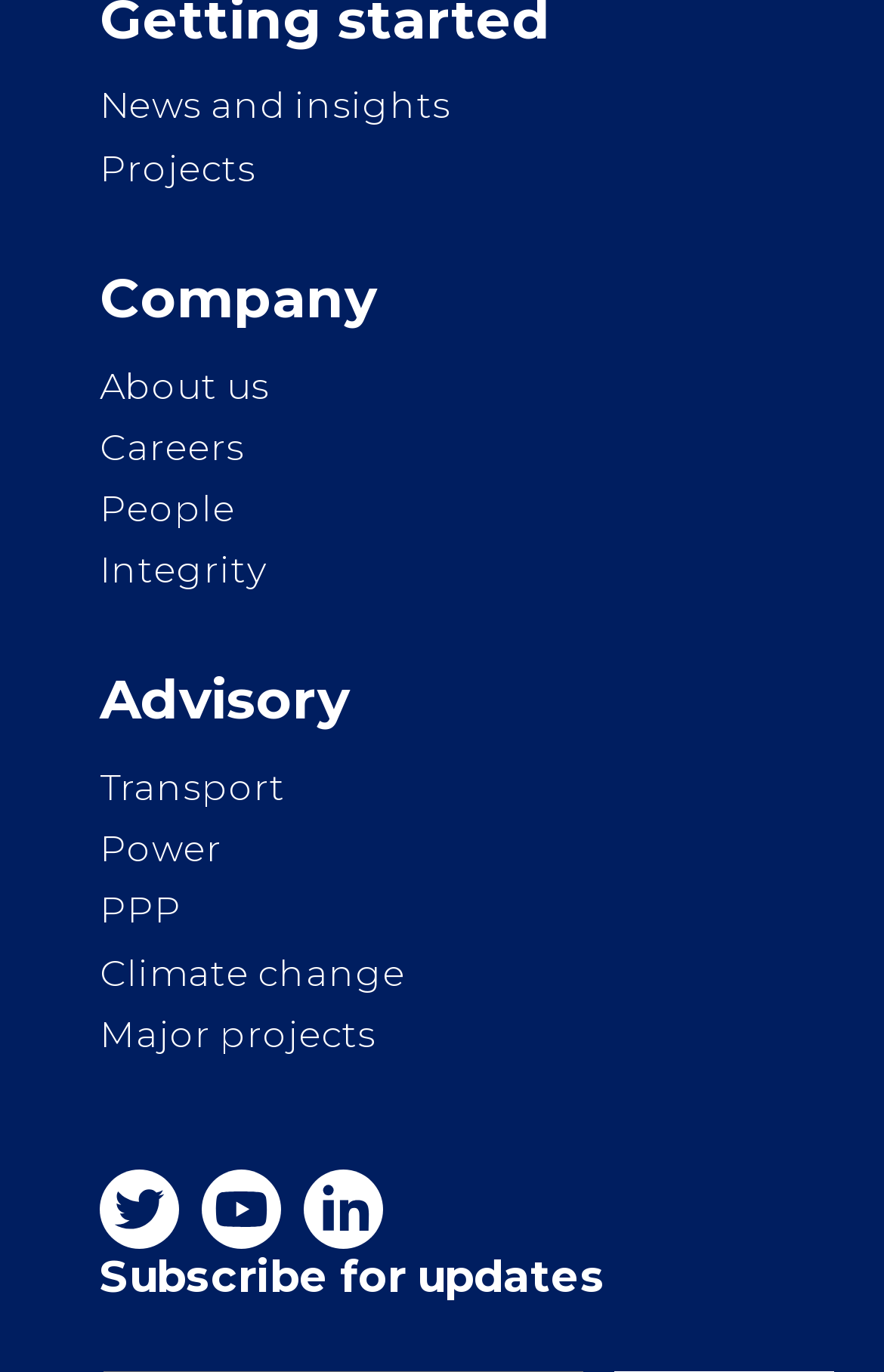Identify the bounding box of the UI element that matches this description: "alt="Visit us on YouTube"".

[0.228, 0.852, 0.318, 0.91]